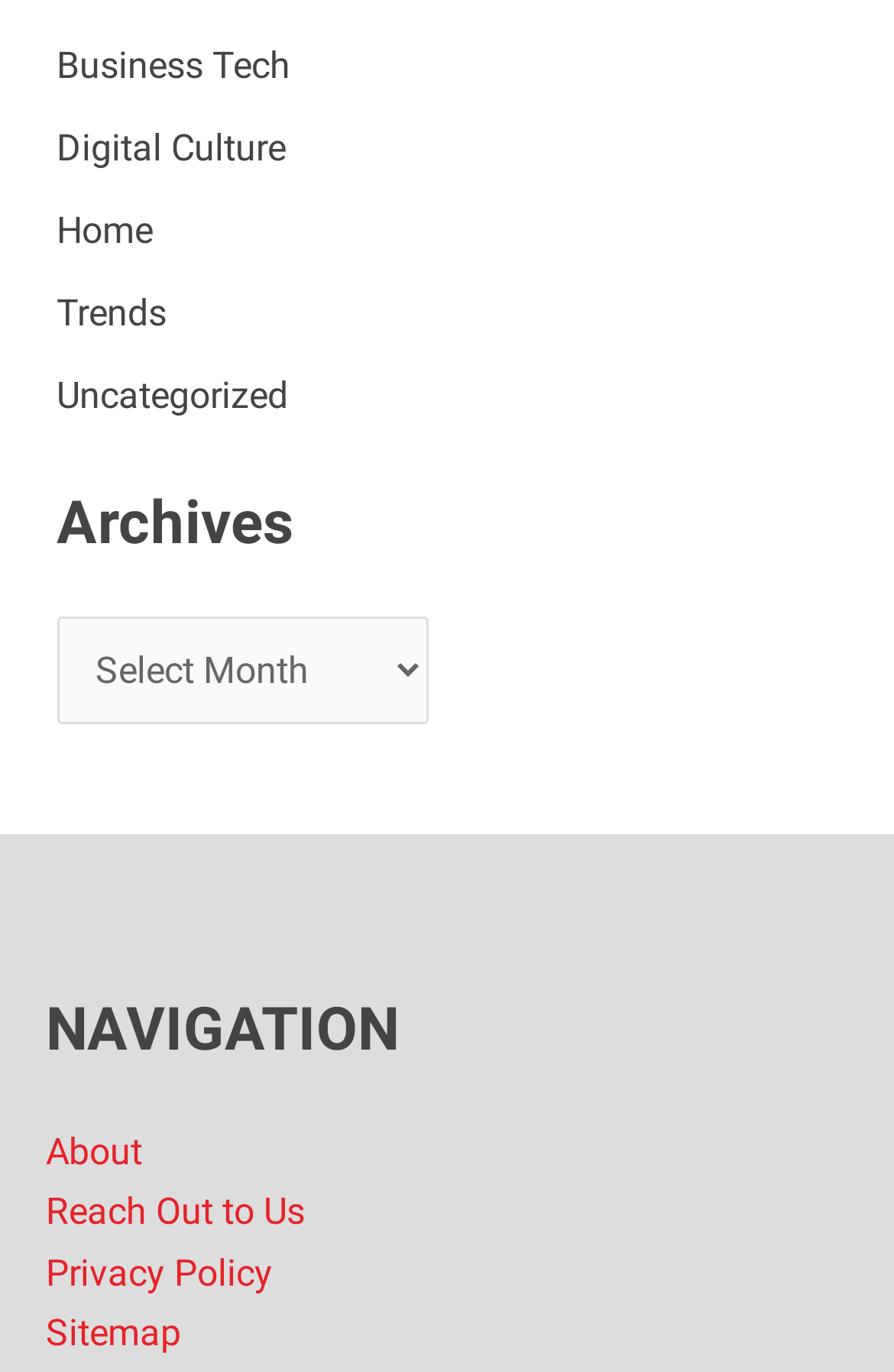How many main sections are there?
Using the image, provide a concise answer in one word or a short phrase.

2